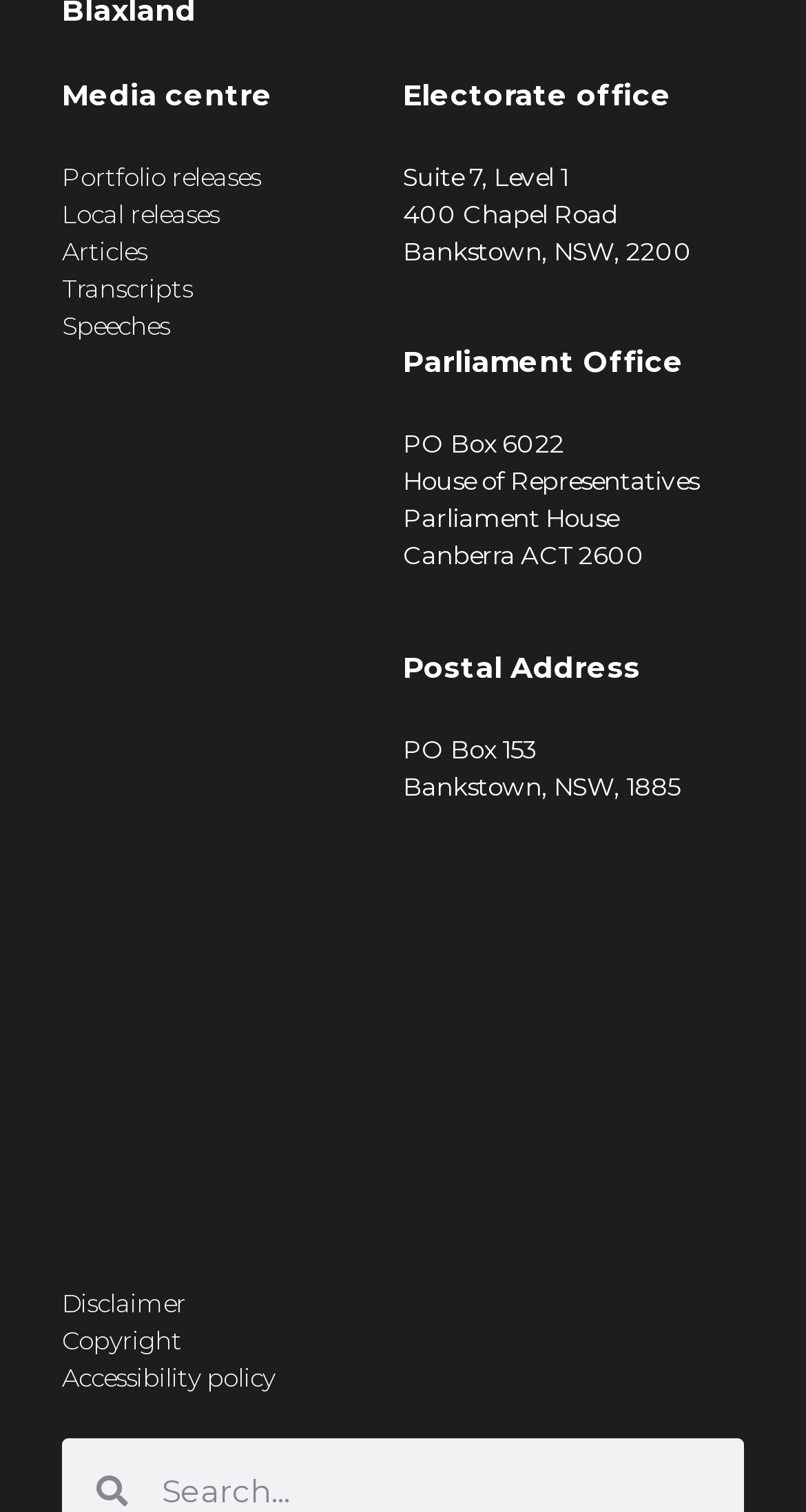What is the logo displayed on the webpage?
Can you offer a detailed and complete answer to this question?

I found the logo displayed on the webpage by looking at the image element on the webpage. The image element is described as 'labour party logo', indicating that it is the logo of the labour party.